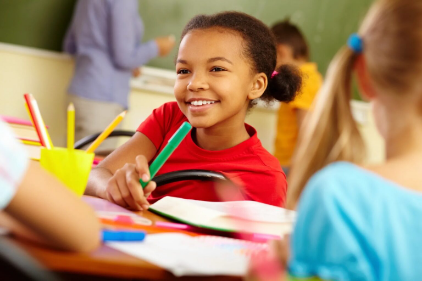What color is the marker the girl is holding?
Using the screenshot, give a one-word or short phrase answer.

green